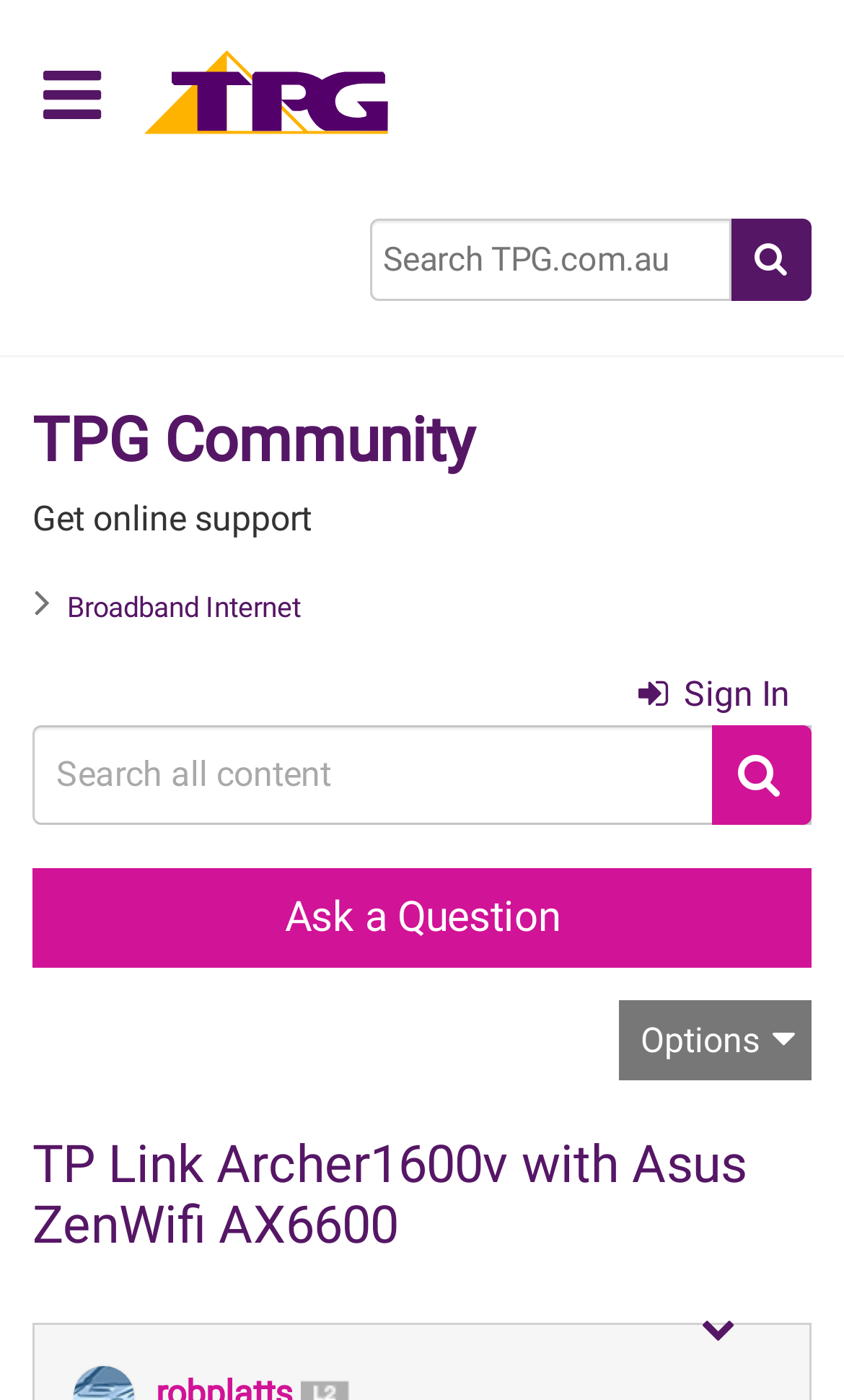What is the purpose of the 'Ask a Question' link?
Can you provide an in-depth and detailed response to the question?

I inferred the purpose of the link by looking at its text 'Ask a Question' which suggests that it allows users to ask a question within the community.